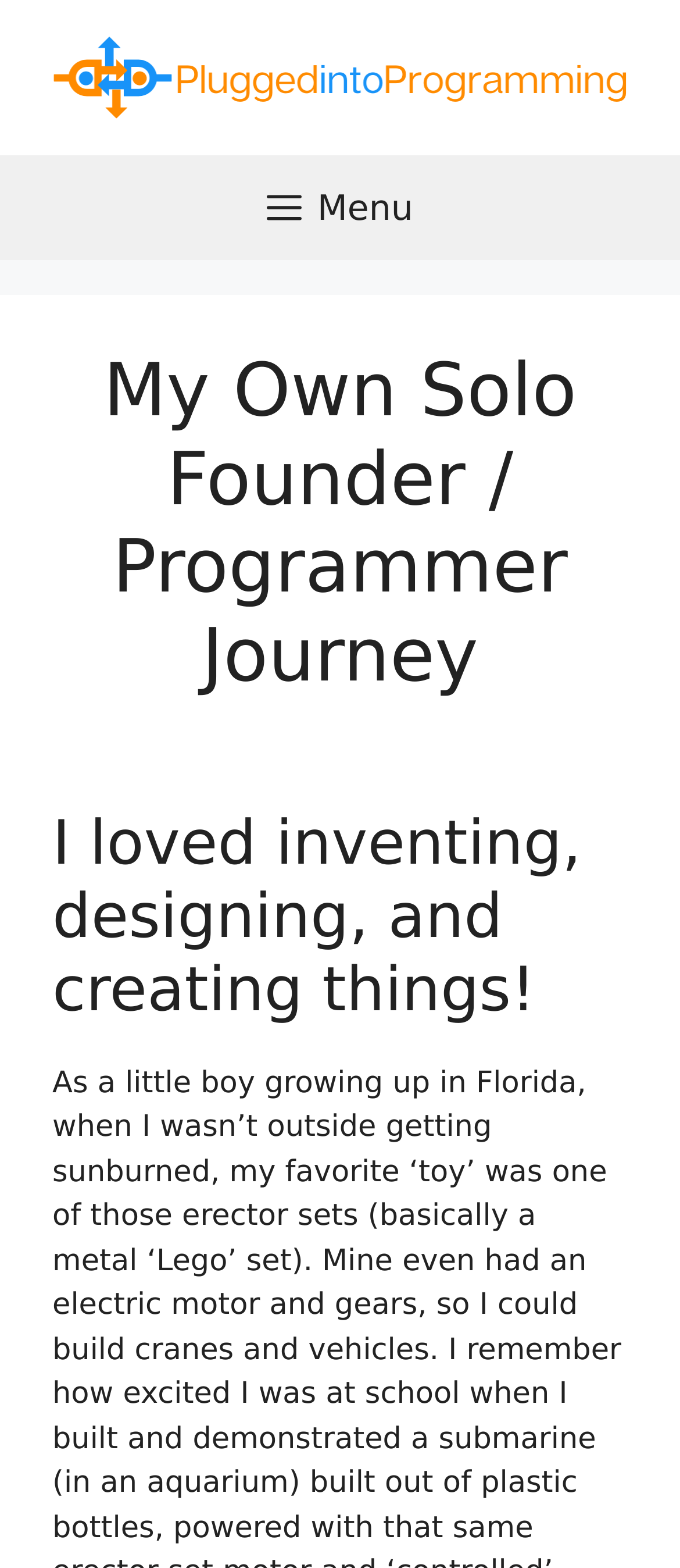Answer the following query concisely with a single word or phrase:
Is the menu expanded?

No